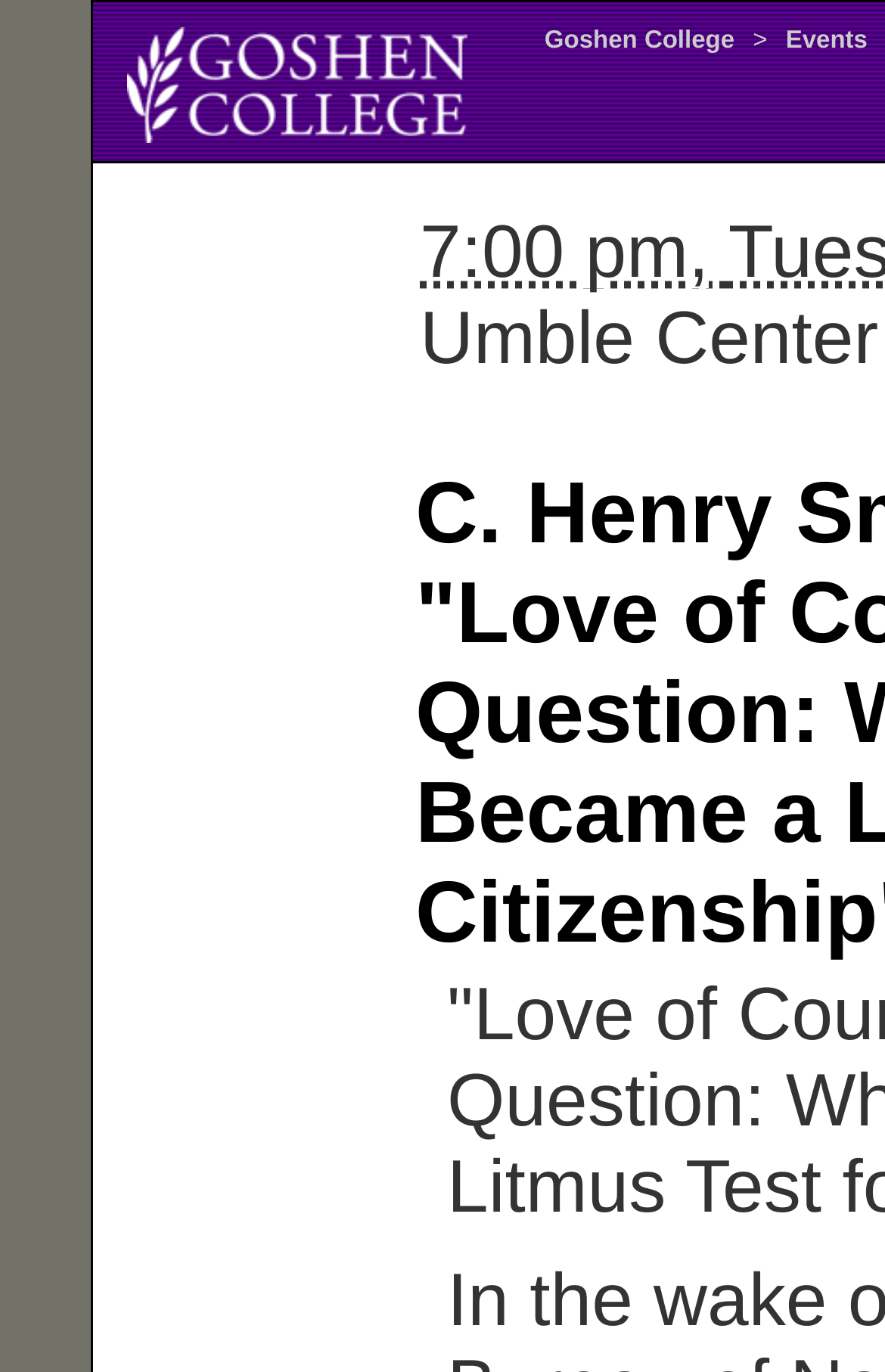Answer the following in one word or a short phrase: 
Is there an image on the webpage?

Yes